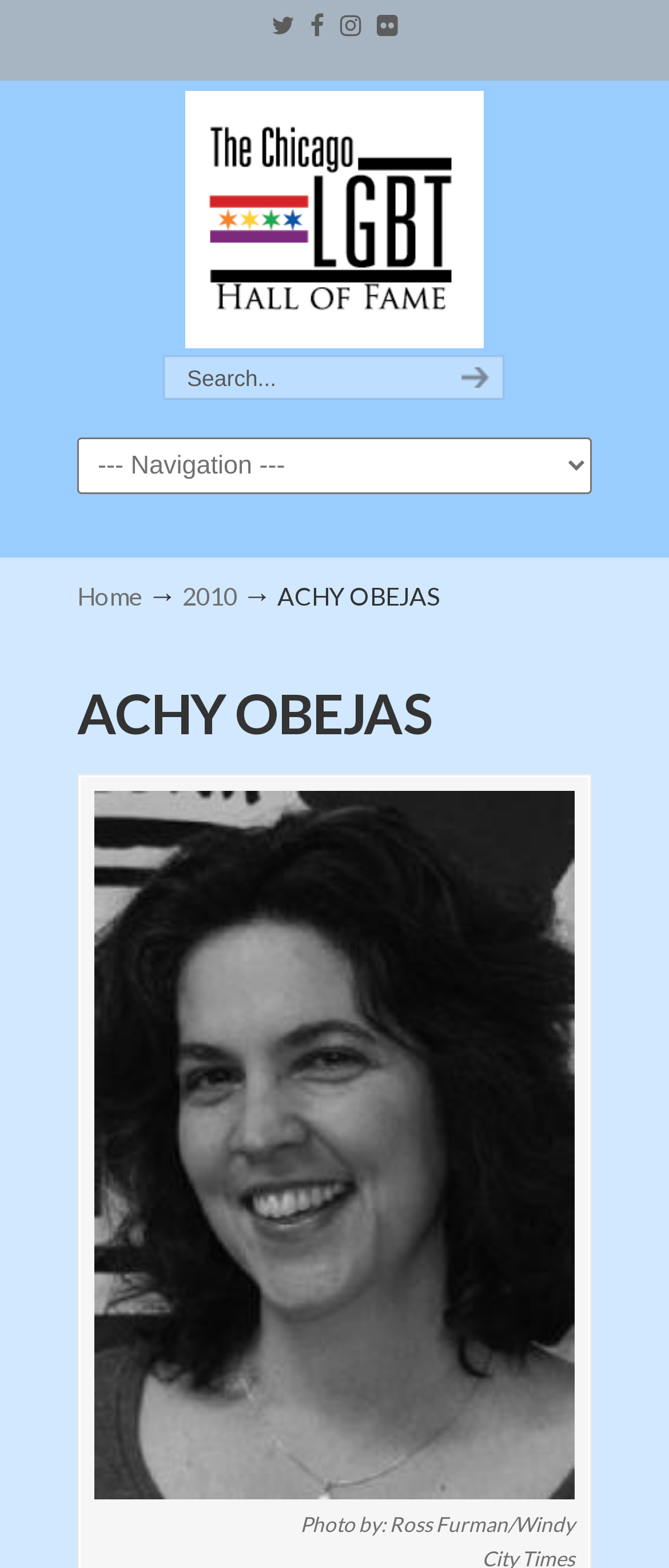Identify the bounding box of the UI element that matches this description: "Chicago LGBT Hall of Fame".

[0.115, 0.058, 0.885, 0.222]